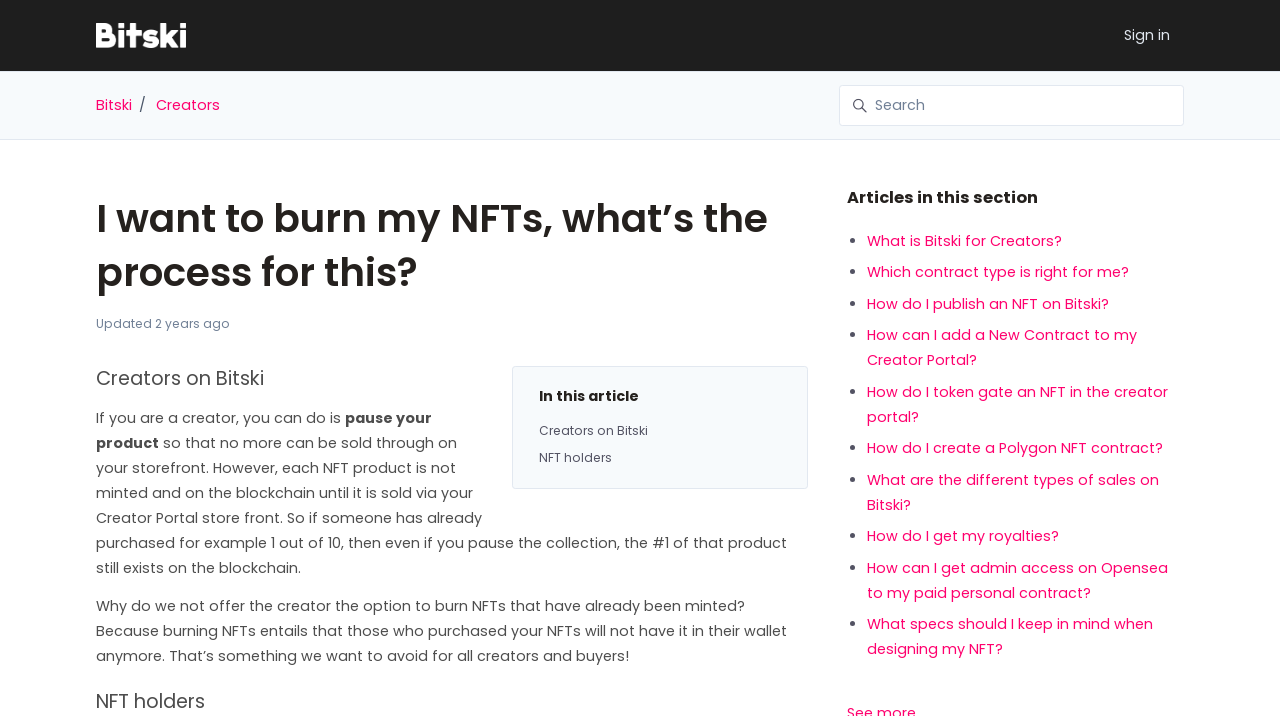Pinpoint the bounding box coordinates of the clickable element needed to complete the instruction: "Learn about What is Bitski for Creators?". The coordinates should be provided as four float numbers between 0 and 1: [left, top, right, bottom].

[0.677, 0.322, 0.83, 0.35]